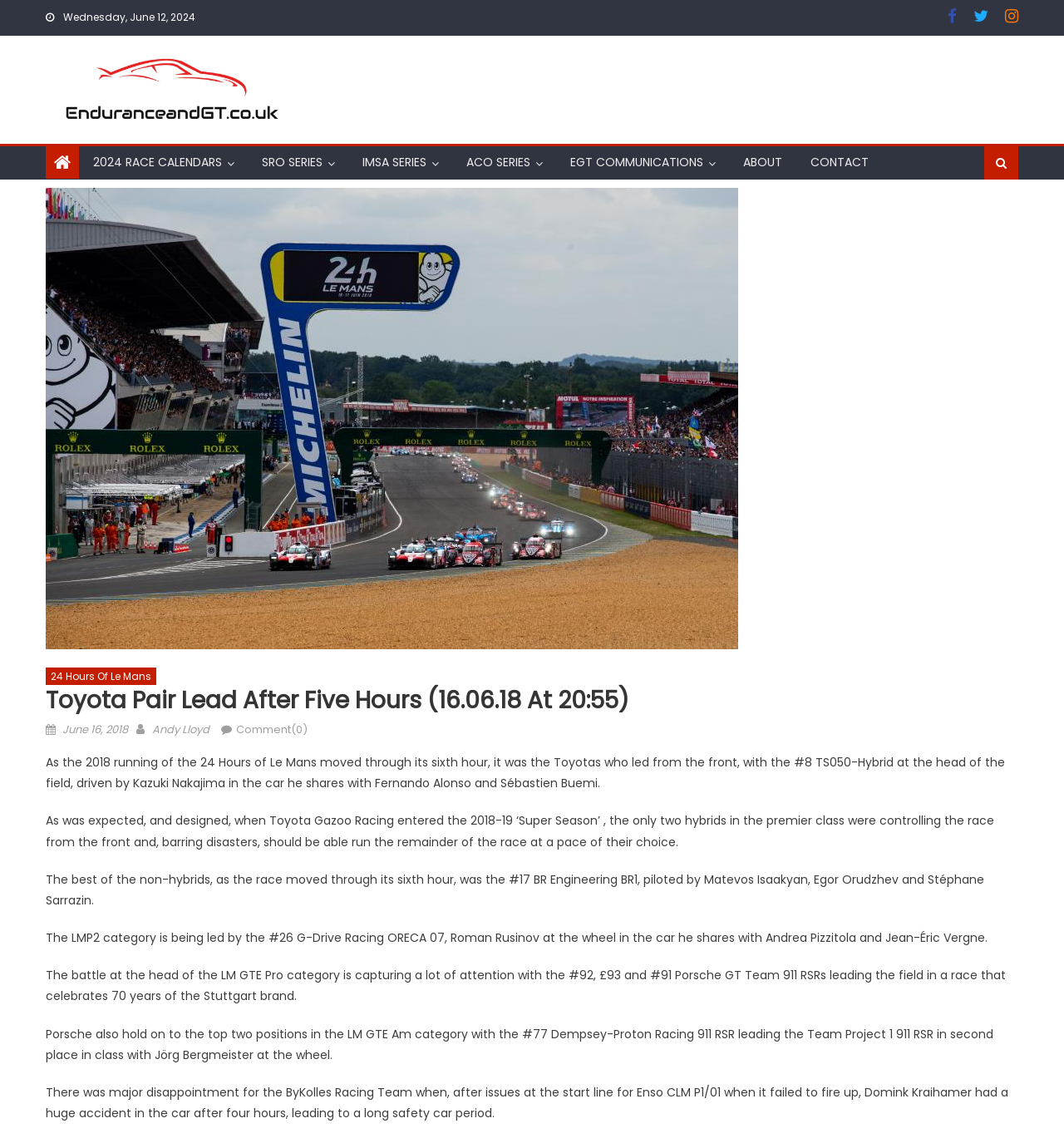What is the category led by the #26 G-Drive Racing ORECA 07?
Provide a comprehensive and detailed answer to the question.

The category led by the #26 G-Drive Racing ORECA 07 is LMP2, as mentioned in the article, 'The LMP2 category is being led by the #26 G-Drive Racing ORECA 07, Roman Rusinov at the wheel in the car he shares with Andrea Pizzitola and Jean-Éric Vergne.'.